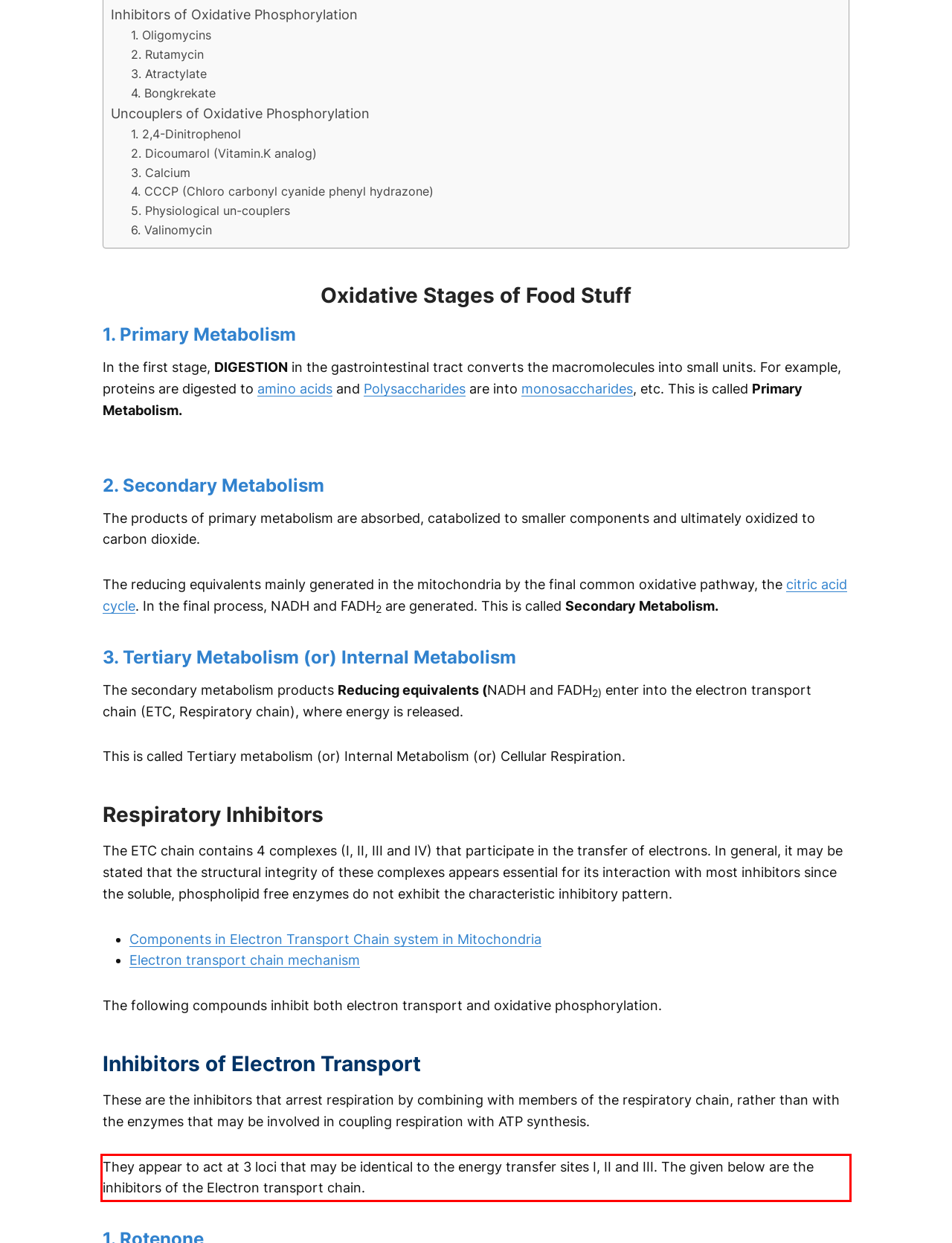Examine the webpage screenshot, find the red bounding box, and extract the text content within this marked area.

They appear to act at 3 loci that may be identical to the energy transfer sites I, II and III. The given below are the inhibitors of the Electron transport chain.